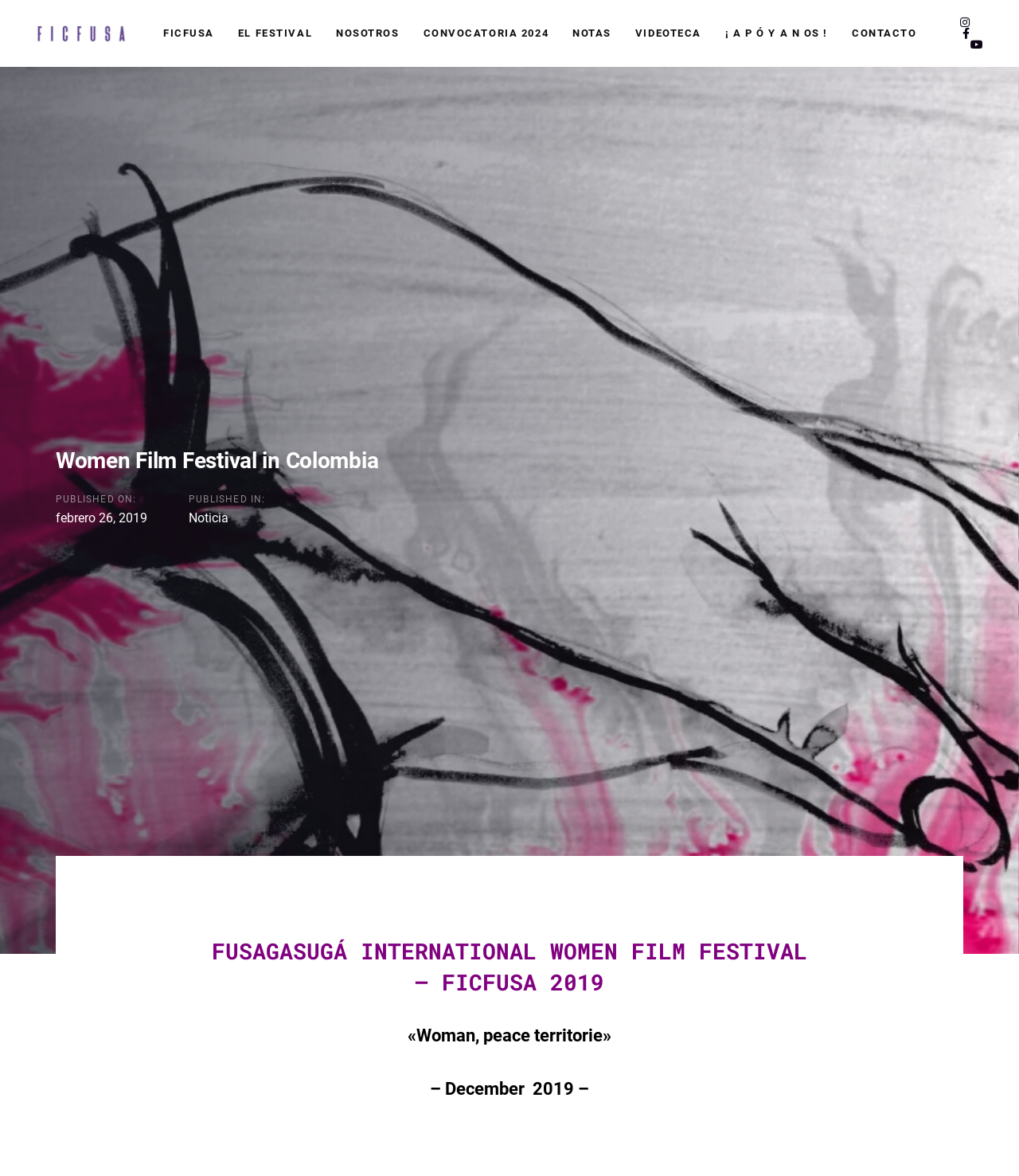Using the description "El Festival", predict the bounding box of the relevant HTML element.

[0.222, 0.0, 0.318, 0.057]